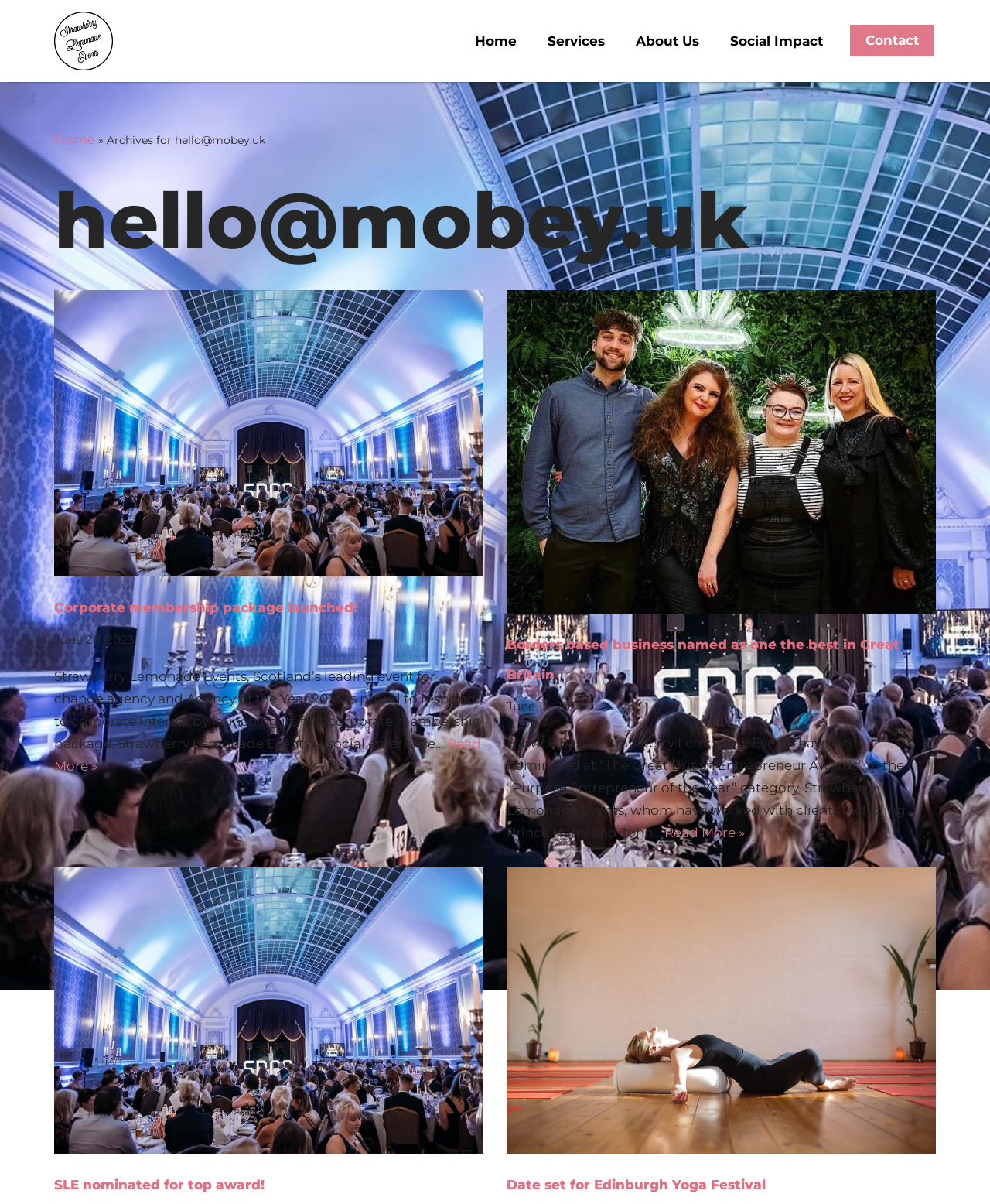Please identify the bounding box coordinates of the region to click in order to complete the given instruction: "Read more about 'Corporate membership package launched!' article". The coordinates should be four float numbers between 0 and 1, i.e., [left, top, right, bottom].

[0.055, 0.611, 0.486, 0.642]